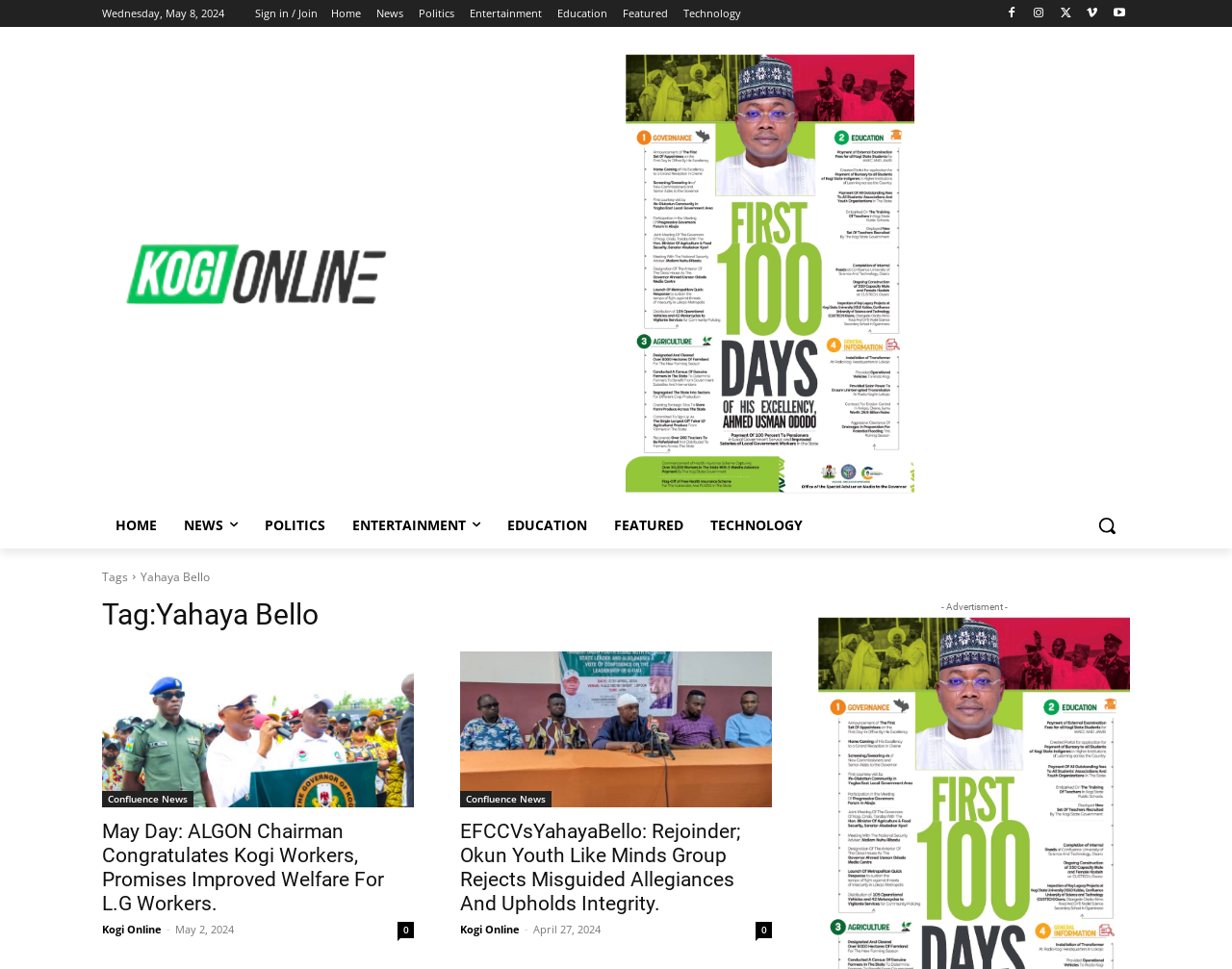Please identify the bounding box coordinates of the element on the webpage that should be clicked to follow this instruction: "Search for something". The bounding box coordinates should be given as four float numbers between 0 and 1, formatted as [left, top, right, bottom].

[0.88, 0.518, 0.917, 0.566]